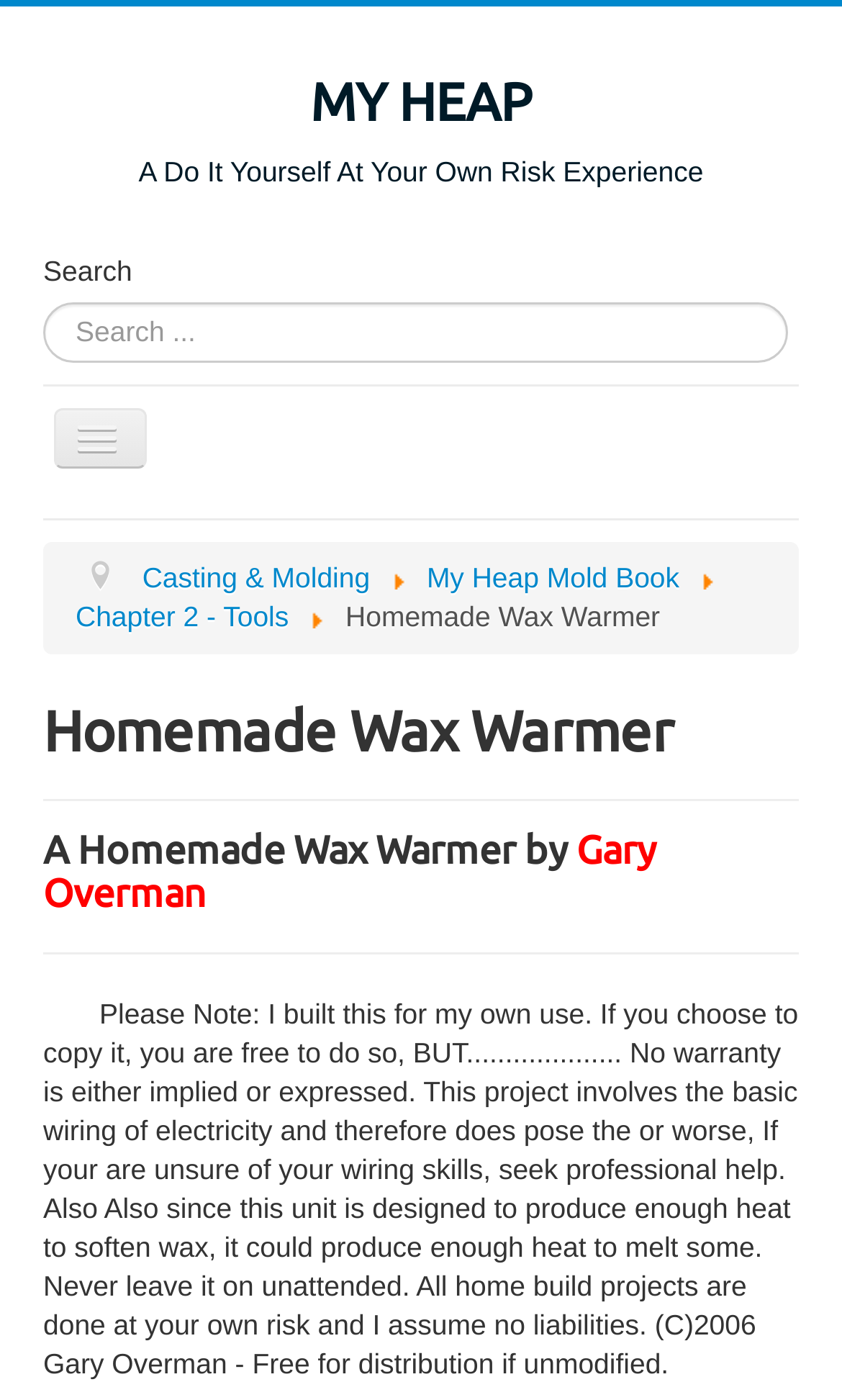Explain the webpage in detail.

The webpage is about building a homemade wax warmer using plans from Gary Overman. At the top, there is a link to "MY HEAP A Do It Yourself At Your Own Risk Experience" and a search bar with a placeholder text "Search". Below the search bar, there is a navigation menu with links to various categories such as "About My Heap", "Casting & Molding", "Metalworking", and others.

On the left side, there is a navigation section with breadcrumbs, showing the current page's location within the website's hierarchy. The breadcrumbs include links to "Casting & Molding", "My Heap Mold Book", and "Chapter 2 - Tools".

The main content of the page is headed by a title "Homemade Wax Warmer" and a subtitle "A Homemade Wax Warmer by Gary Overman". Below the title, there is a horizontal separator line. The main text of the page is a disclaimer and safety warning, informing users that the project involves basic wiring of electricity and poses risks if not done properly. The text also mentions that the author assumes no liabilities for any damages or injuries resulting from the project.